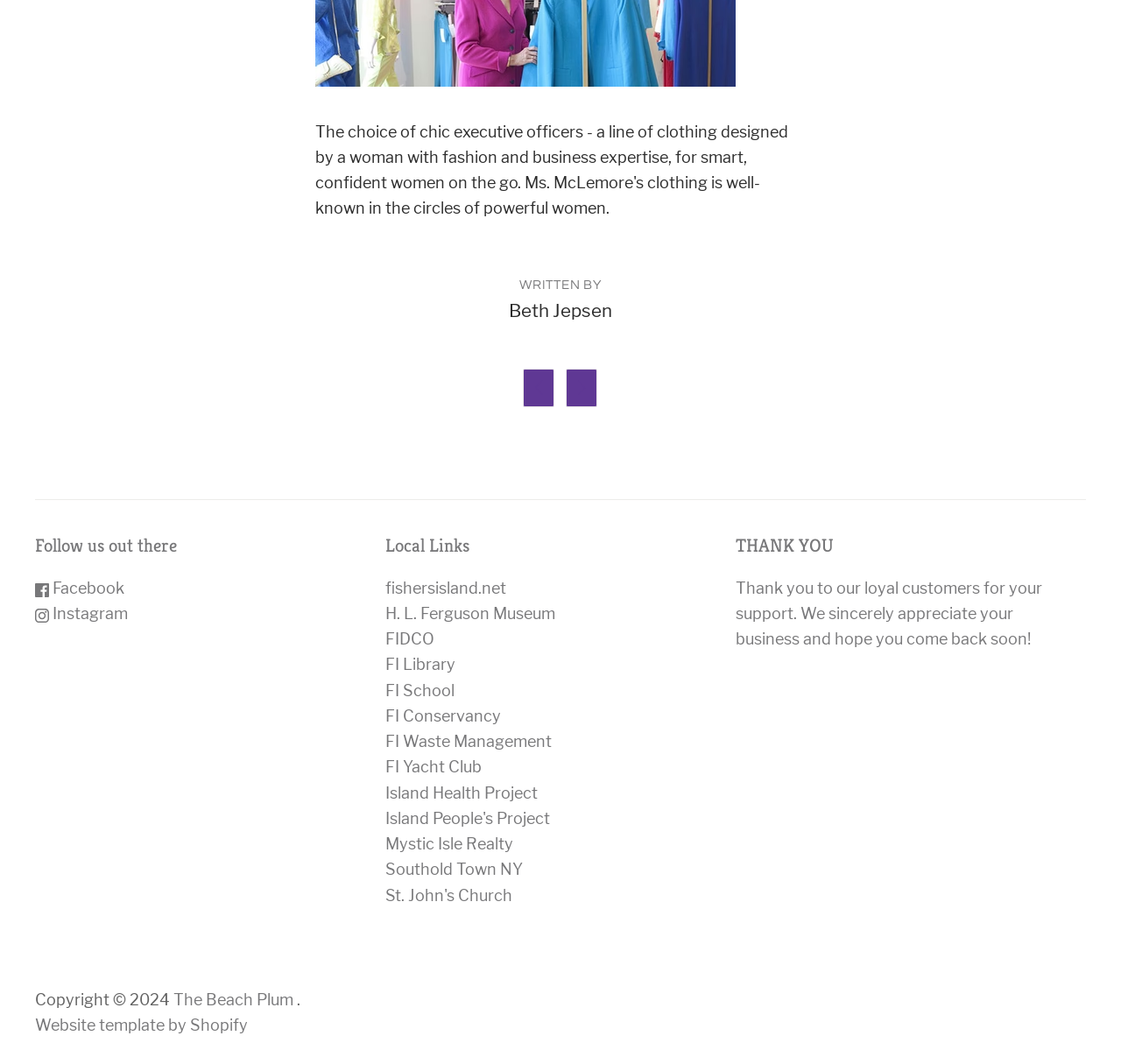What is the copyright year mentioned on the webpage?
Give a detailed and exhaustive answer to the question.

The webpage has a StaticText element with the text 'Copyright © 2024' at coordinates [0.031, 0.931, 0.155, 0.948], indicating that the copyright year mentioned on the webpage is 2024.